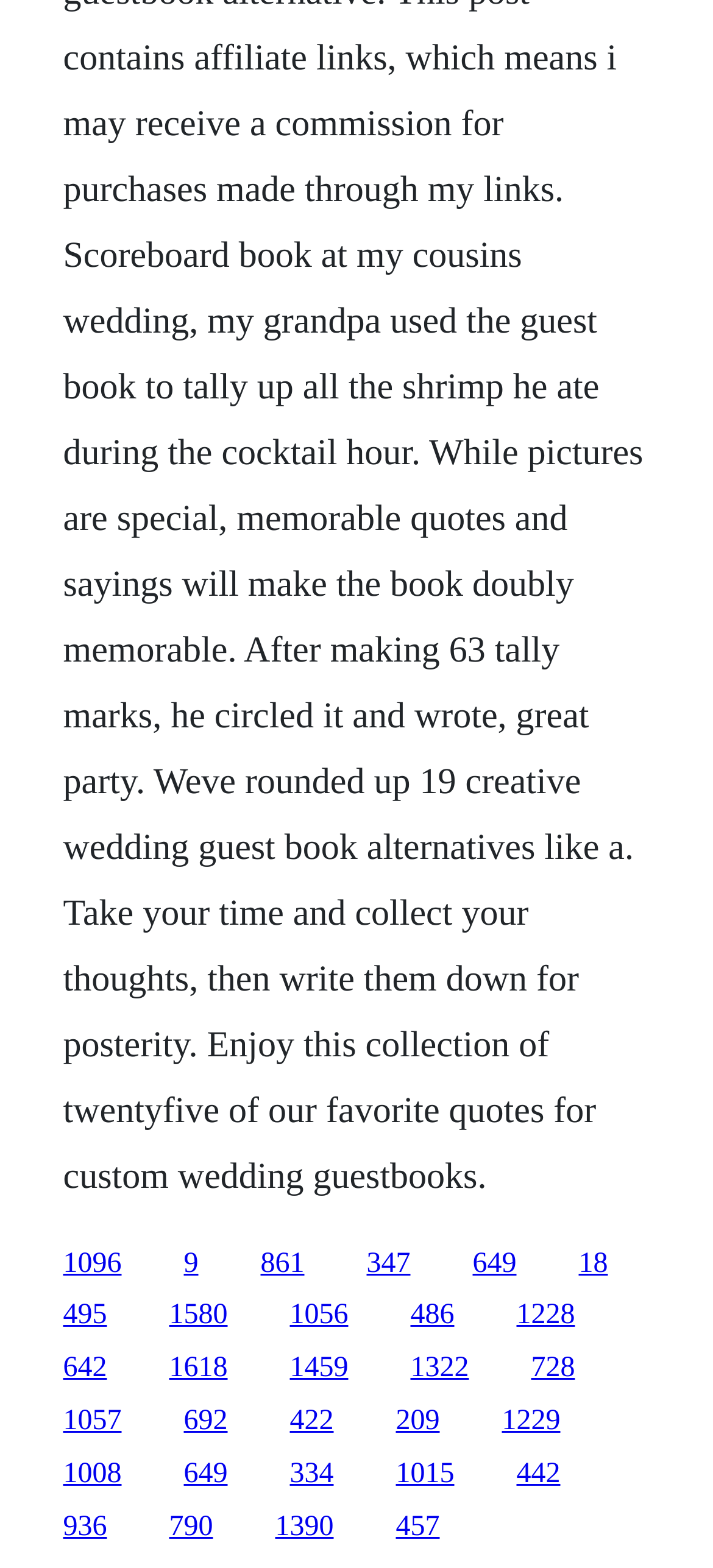Please provide a comprehensive response to the question below by analyzing the image: 
Are there any links with similar text?

By comparing the OCR text of each link element, I found that there are duplicate link texts, such as '649', indicating that there are links with similar text.